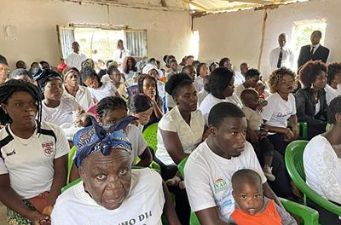Elaborate on all the key elements and details present in the image.

A large group of people is gathered in a modest indoor space, suggesting a community meeting or event. In the foreground, a woman with a distinctive blue headscarf appears thoughtful, while a young man next to her cradles a baby in his arms. The attendees are dressed in white shirts, indicating a possible theme or organization connected to the event, and they are seated closely together on green chairs, reflecting a sense of unity and shared purpose. The atmosphere seems serious yet engaged, with individuals focused on the proceedings. Natural light filters in through windows, enhancing the sense of community and solidarity among those present.